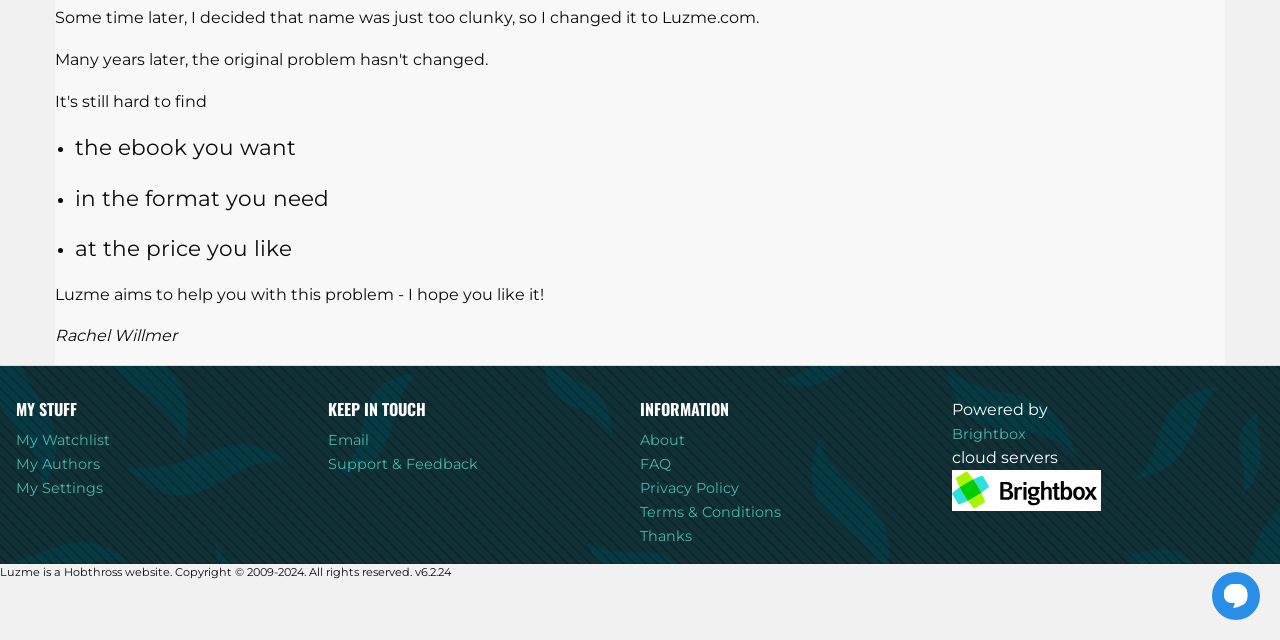Determine the bounding box for the UI element described here: "Brightbox".

[0.744, 0.664, 0.802, 0.692]